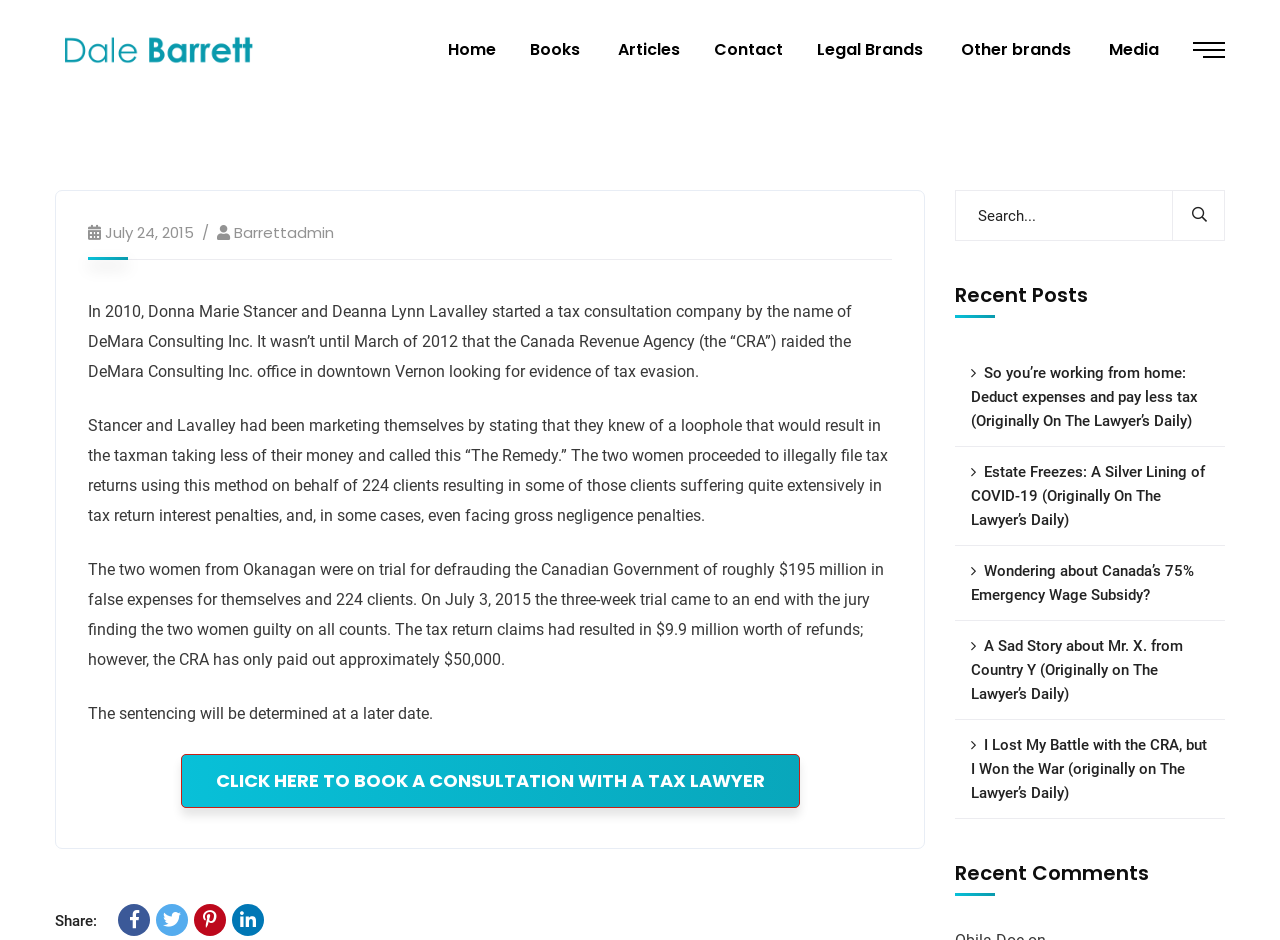Can you find the bounding box coordinates for the element to click on to achieve the instruction: "Share this page on social media"?

[0.092, 0.962, 0.117, 0.996]